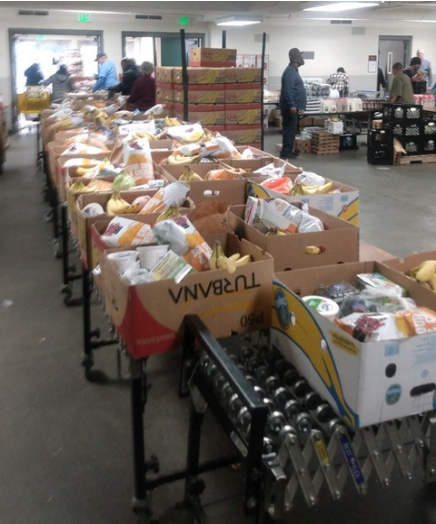Provide a comprehensive description of the image.

The image captures a bustling food distribution scene at a community market. Long tables are lined with various cardboard boxes filled with groceries such as bananas, packaged meals, and fresh produce. The setting appears to be an organized space where volunteers are actively engaged in serving the community. Several people can be seen in the background, some sorting through more boxes while others wait to pick up groceries. The atmosphere conveys a sense of generosity and support, highlighting the community's efforts to provide food assistance, particularly through programs designed to distribute pre-boxed meals and fresh items to patrons. The market operates weekly, creating opportunities for those in need to access essential food supplies.